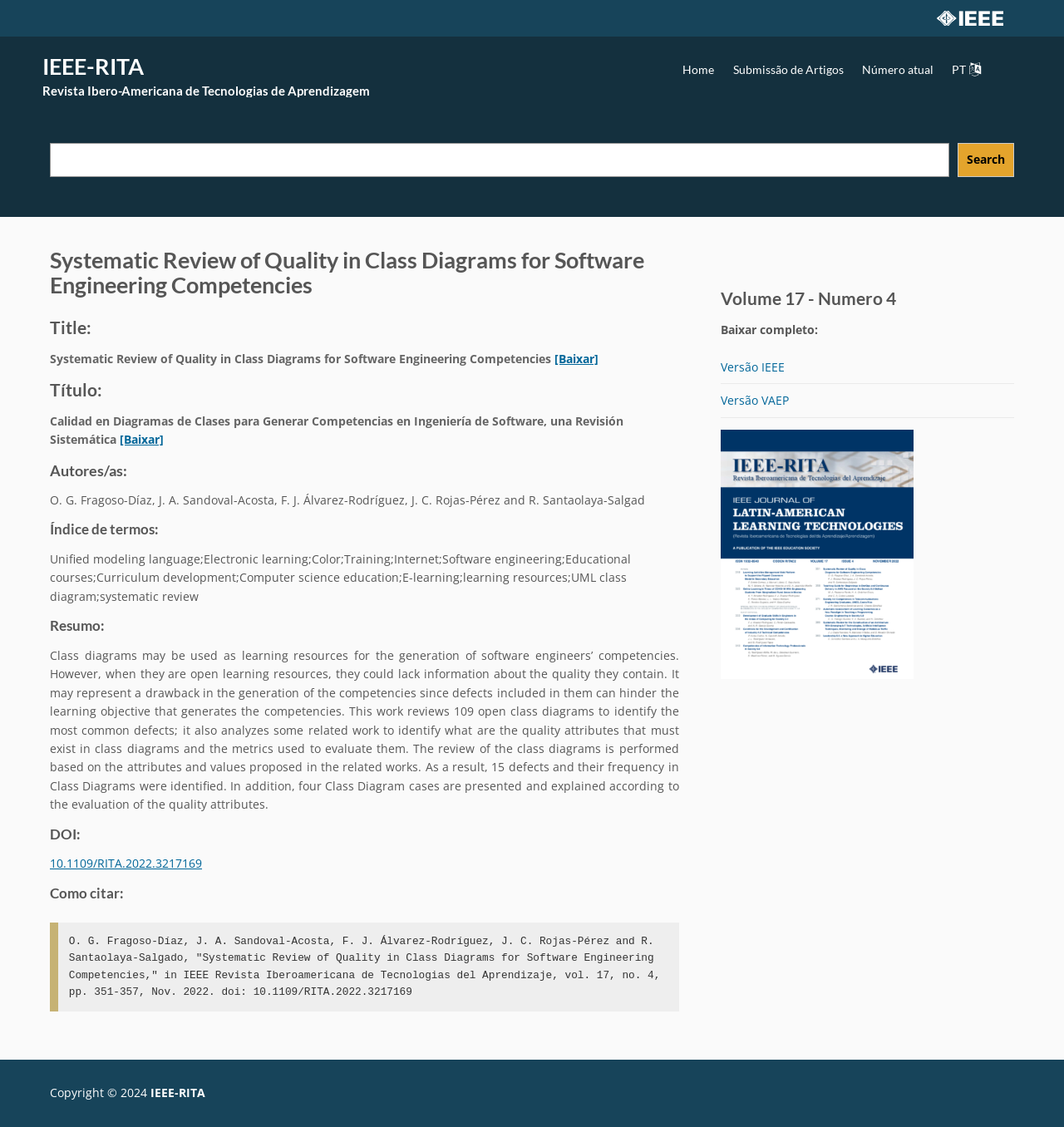Determine the bounding box coordinates of the clickable element necessary to fulfill the instruction: "Visit the Penn State Scranton website". Provide the coordinates as four float numbers within the 0 to 1 range, i.e., [left, top, right, bottom].

None